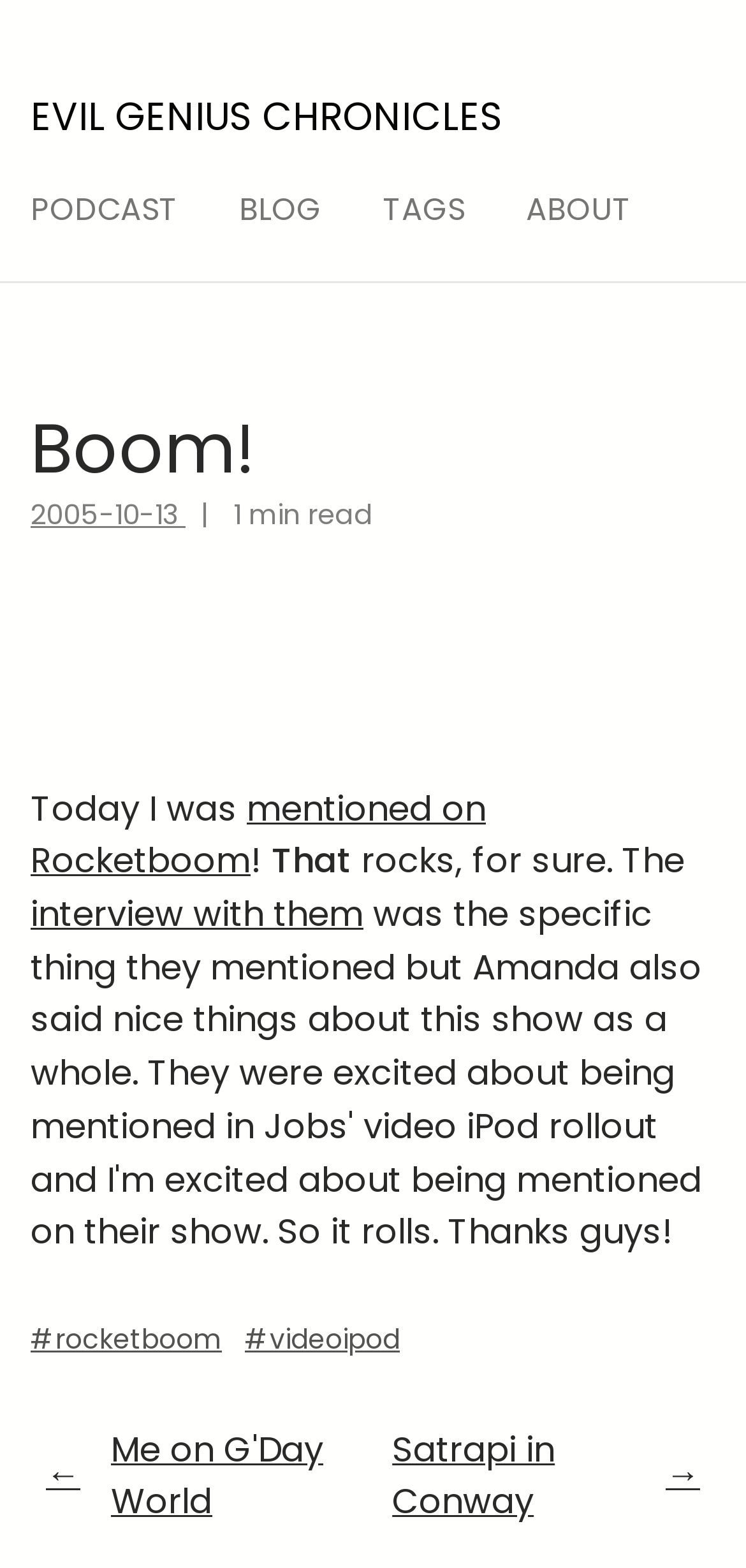What are the tags related to this blog post?
Answer the question using a single word or phrase, according to the image.

rocketboom, videoipod